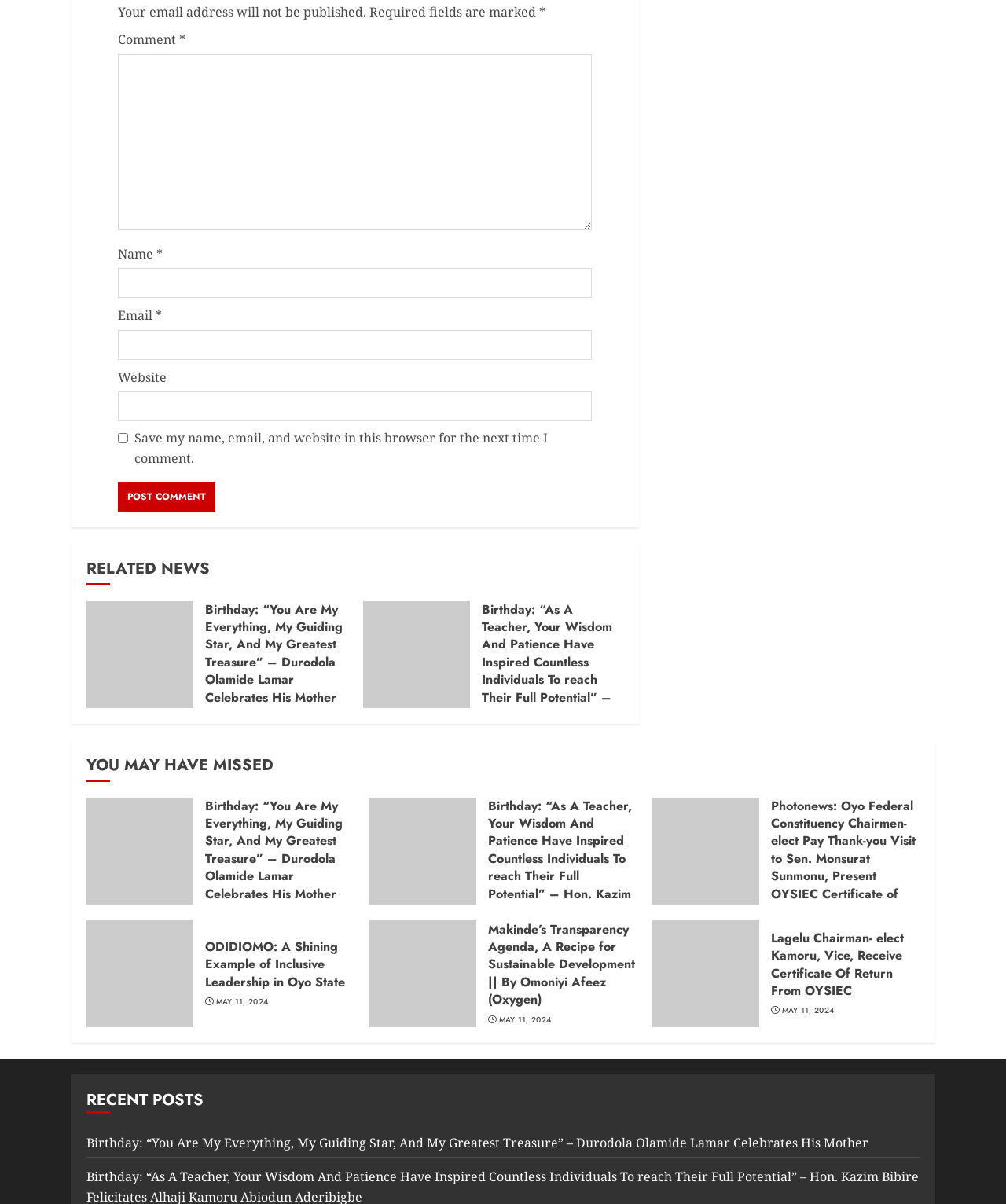Find the bounding box coordinates for the area that must be clicked to perform this action: "Click the 'Bang The Gavel' link".

None